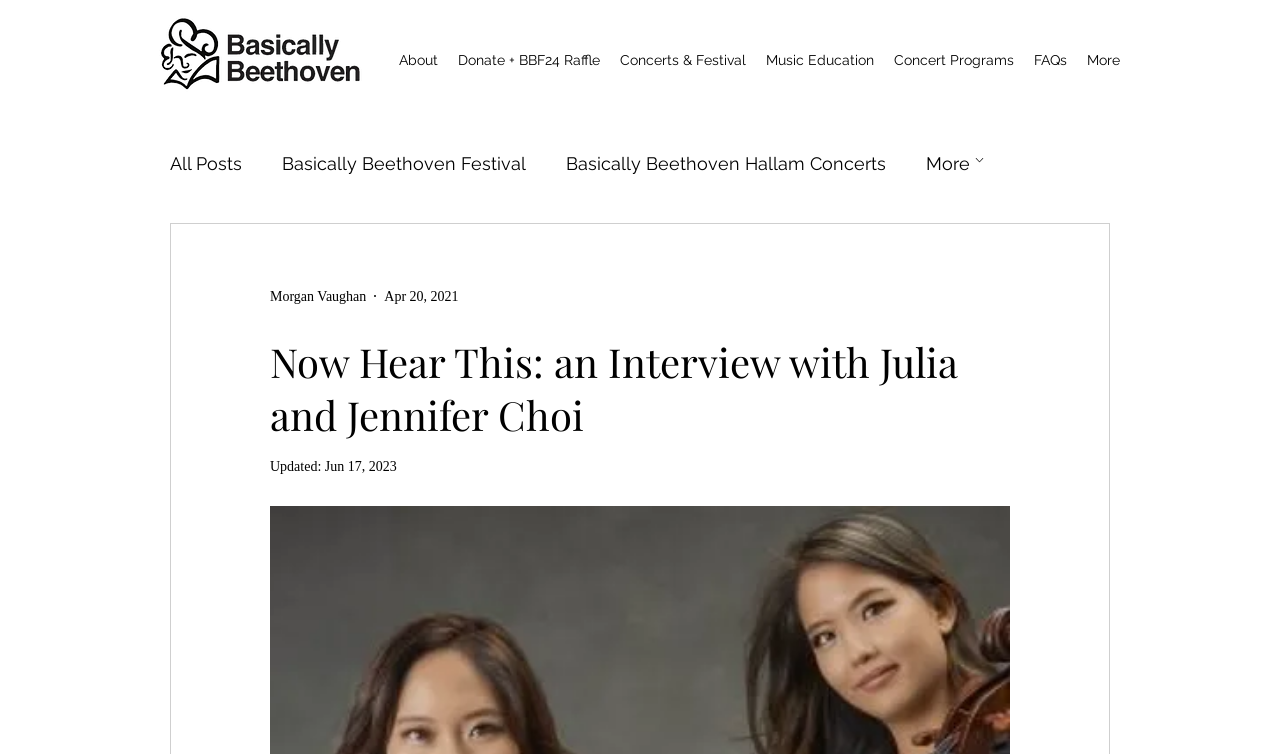What is the name of the festival mentioned?
Make sure to answer the question with a detailed and comprehensive explanation.

I found the answer by looking at the link element with the text 'Basically Beethoven Festival' which is located under the 'blog' navigation menu.